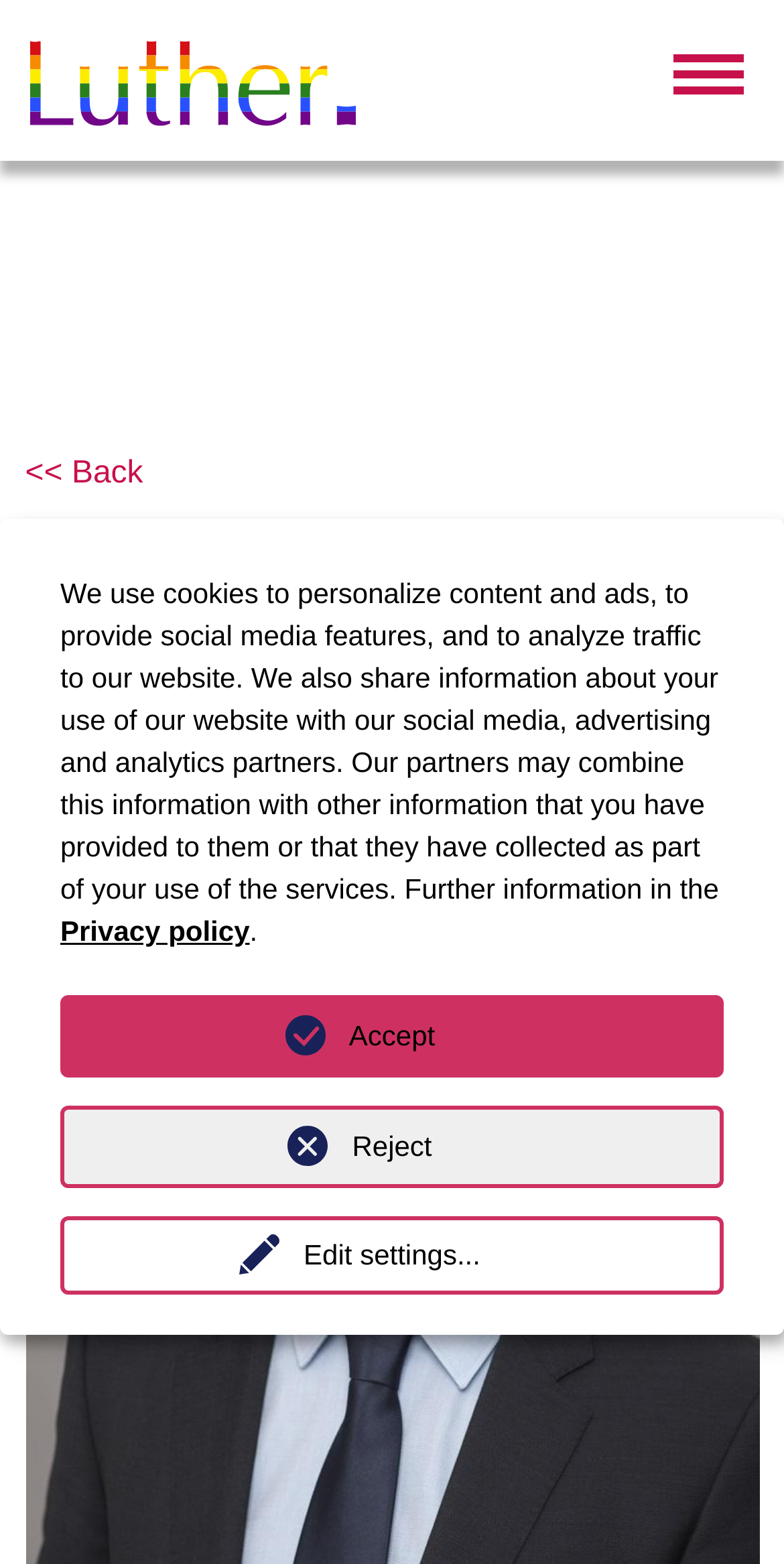What is the purpose of the buttons at the bottom of the webpage?
Please give a detailed answer to the question using the information shown in the image.

I noticed a section on the webpage that mentions cookies and has buttons labeled 'Reject' and 'Accept'. This suggests that the buttons are related to cookie settings.